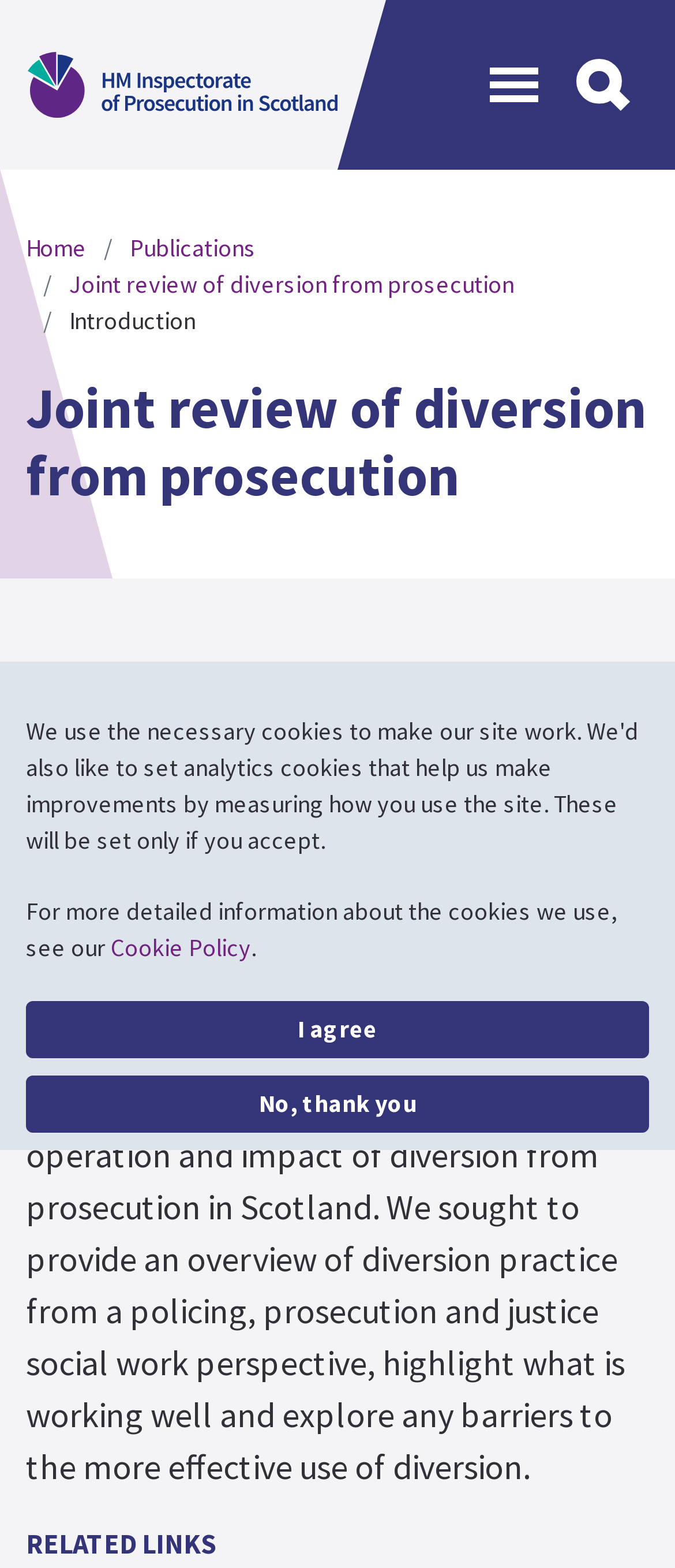Reply to the question with a brief word or phrase: What is the size of the PDF file?

1.2 MB